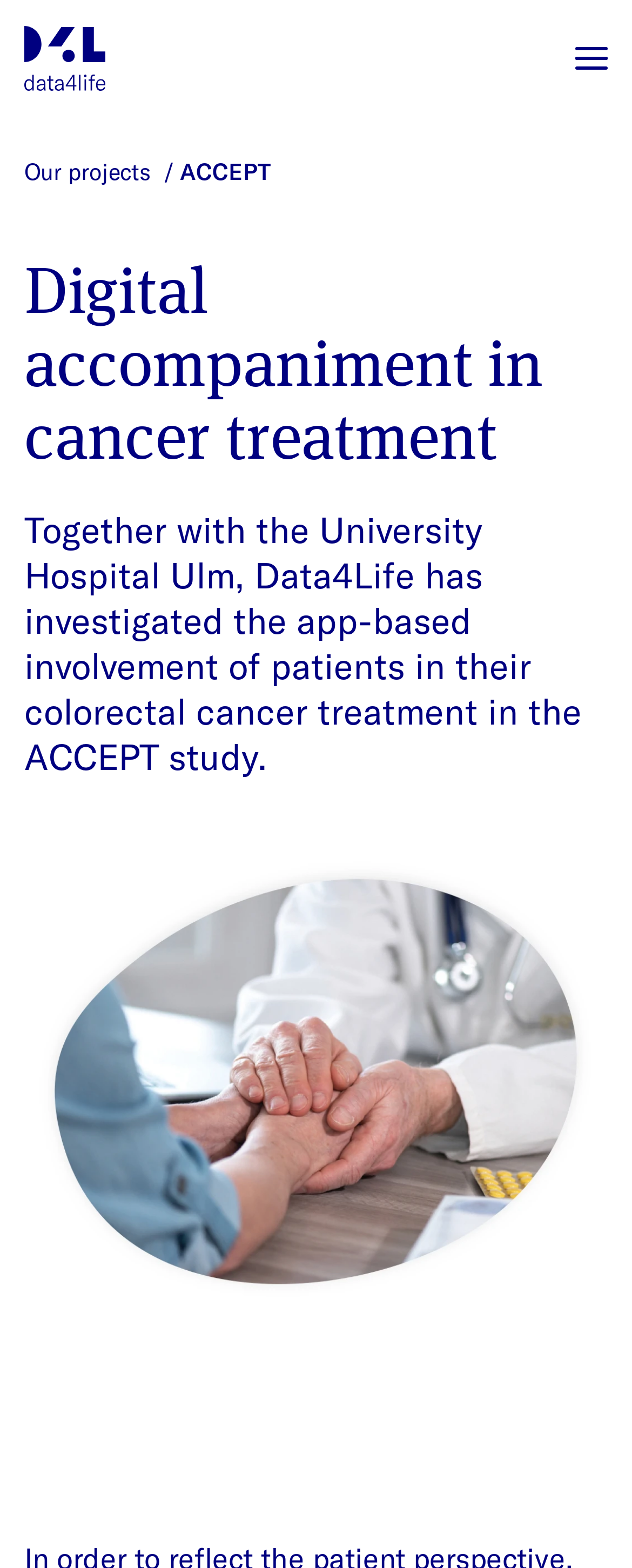Please examine the image and answer the question with a detailed explanation:
What is the topic of the heading on the webpage?

By reading the heading element 'Digital accompaniment in cancer treatment', I can understand that the topic of the heading on the webpage is related to digital accompaniment in cancer treatment.